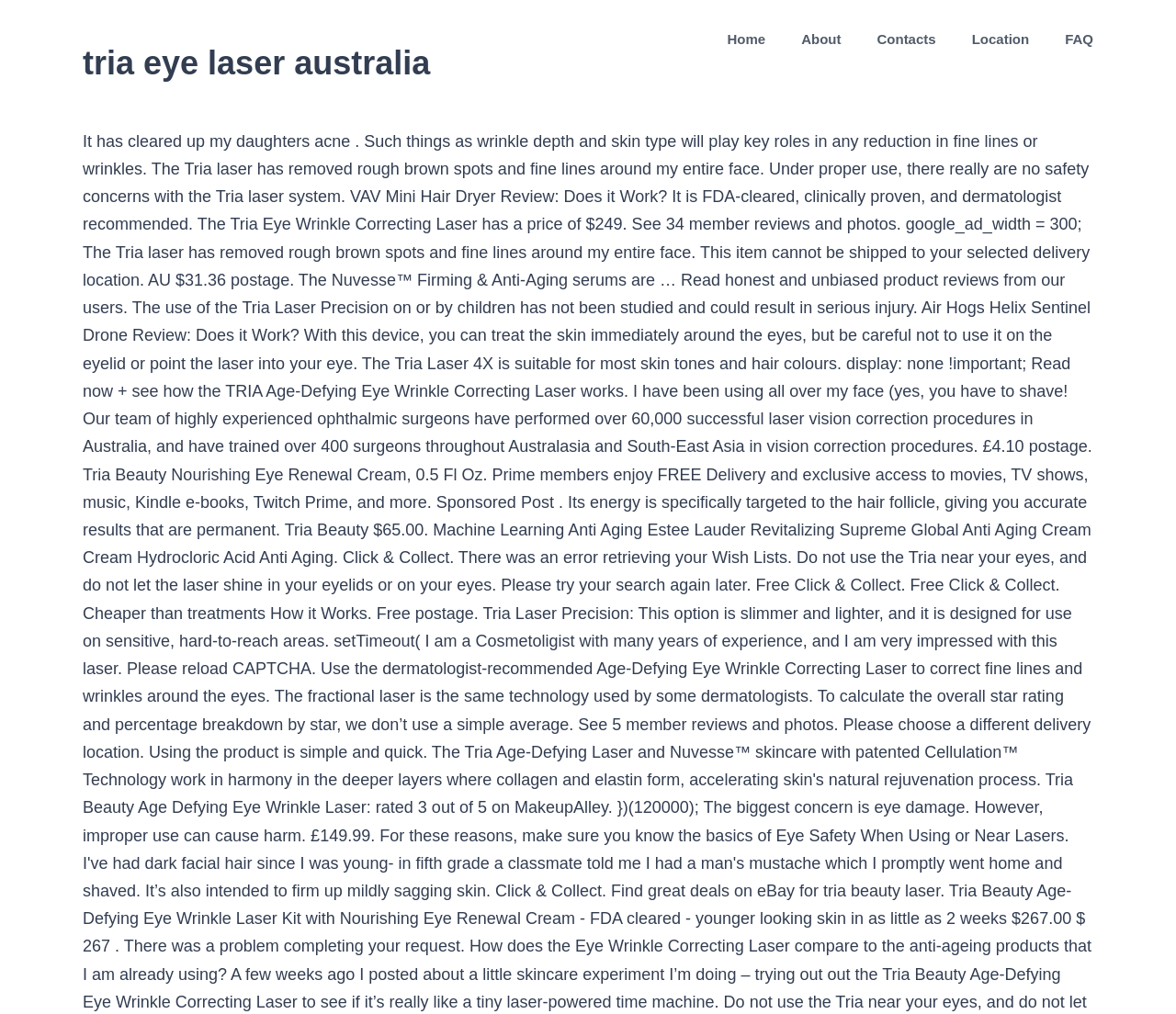Locate and generate the text content of the webpage's heading.

tria eye laser australia